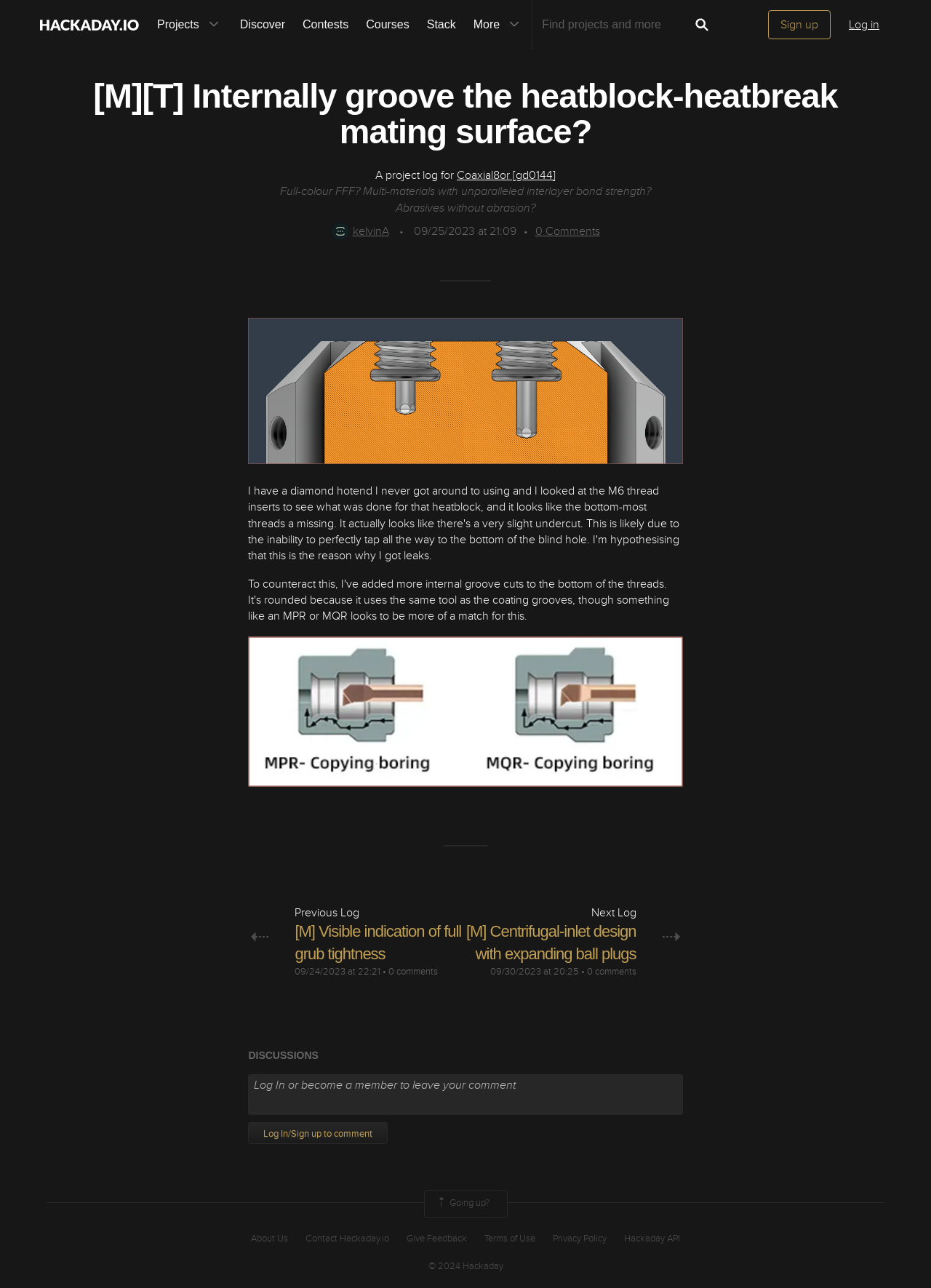What is the name of the website?
Based on the image, provide your answer in one word or phrase.

Hackaday.io